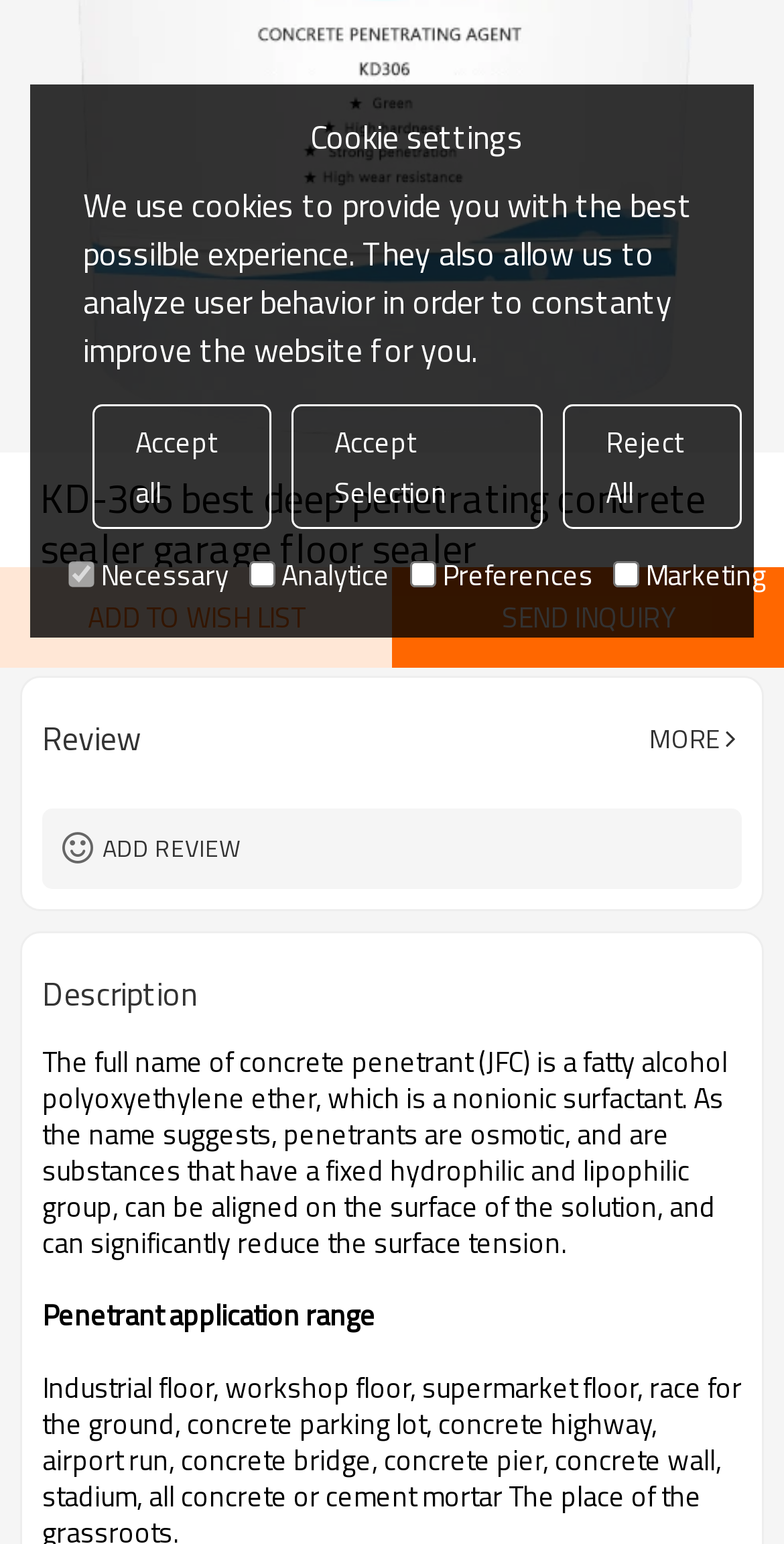Given the element description, predict the bounding box coordinates in the format (top-left x, top-left y, bottom-right x, bottom-right y). Make sure all values are between 0 and 1. Here is the element description: Add review

[0.054, 0.524, 0.946, 0.576]